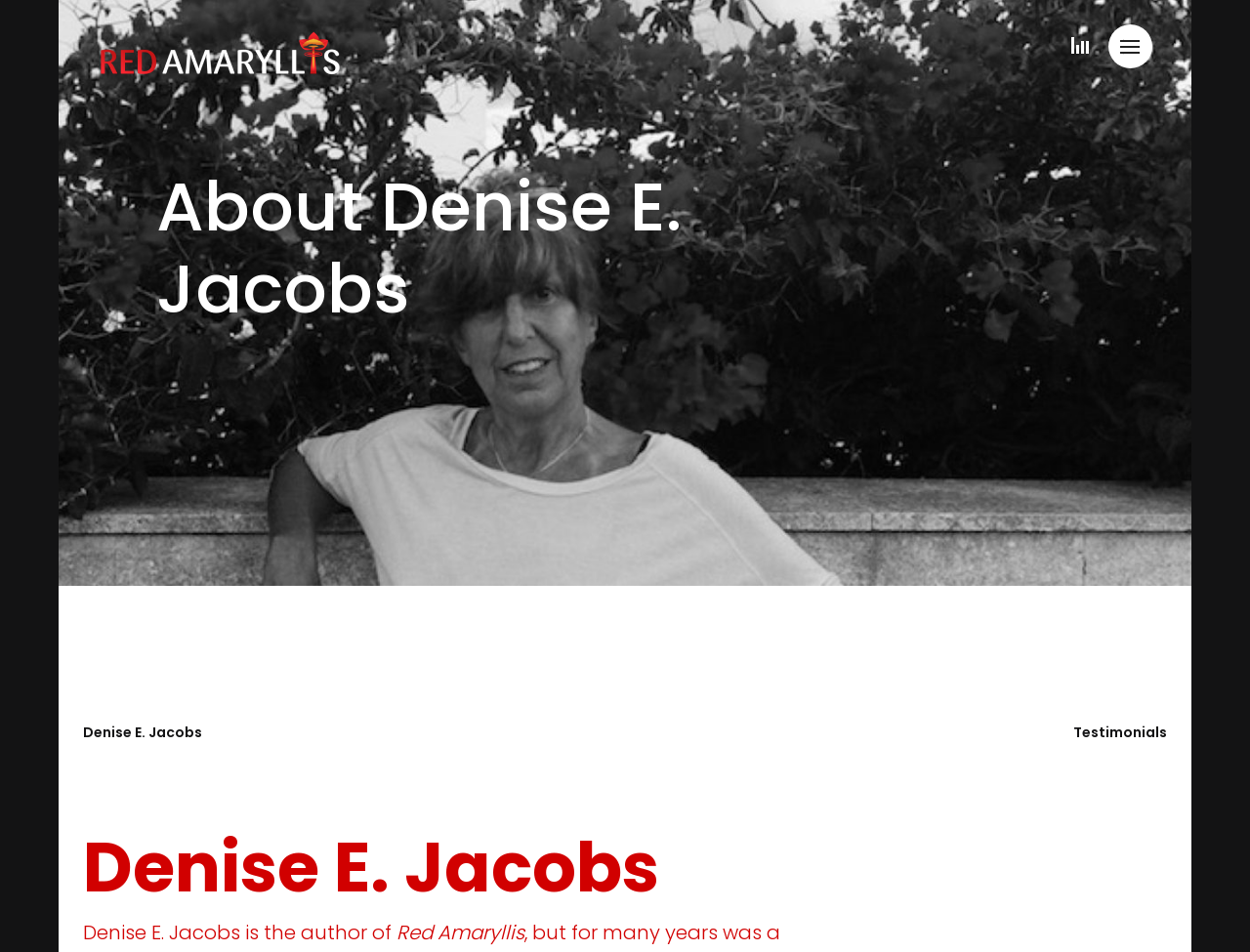Locate the bounding box of the UI element described by: "Denise E. Jacobs" in the given webpage screenshot.

[0.066, 0.759, 0.162, 0.779]